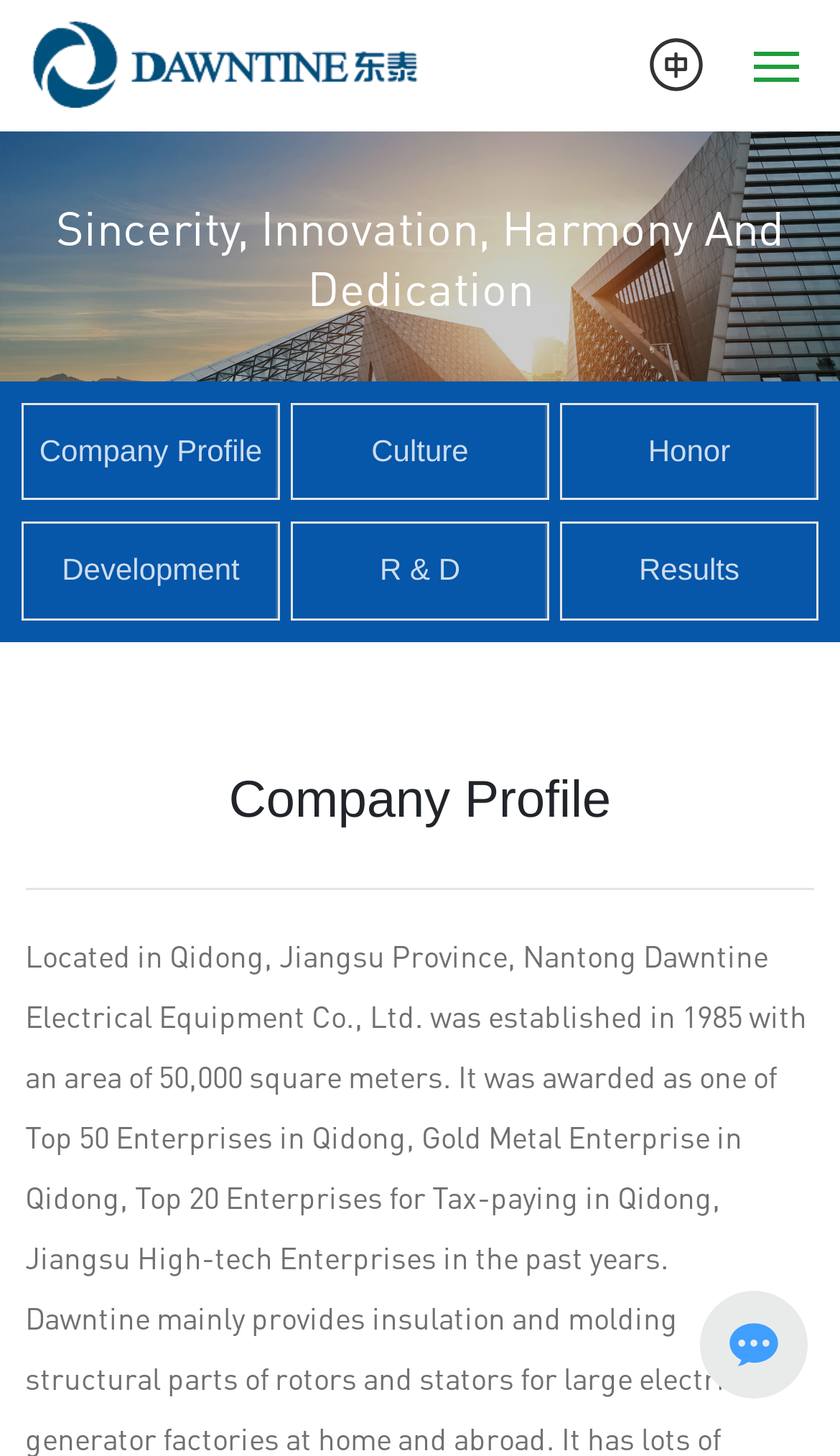Please determine the bounding box coordinates of the element to click in order to execute the following instruction: "visit the Contact Us page". The coordinates should be four float numbers between 0 and 1, specified as [left, top, right, bottom].

[0.051, 0.583, 0.909, 0.616]